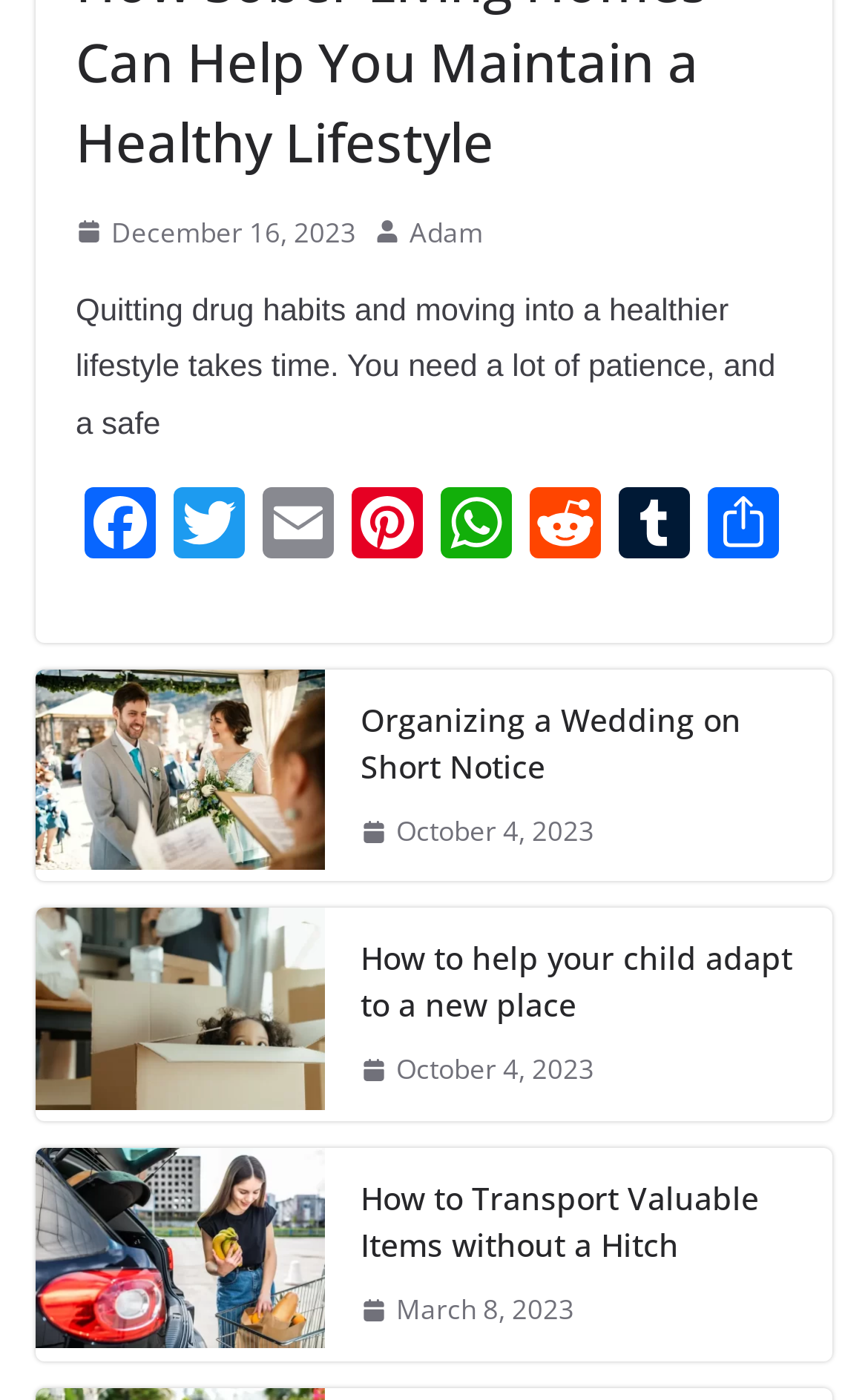How many articles are available on this webpage?
Look at the screenshot and respond with a single word or phrase.

3